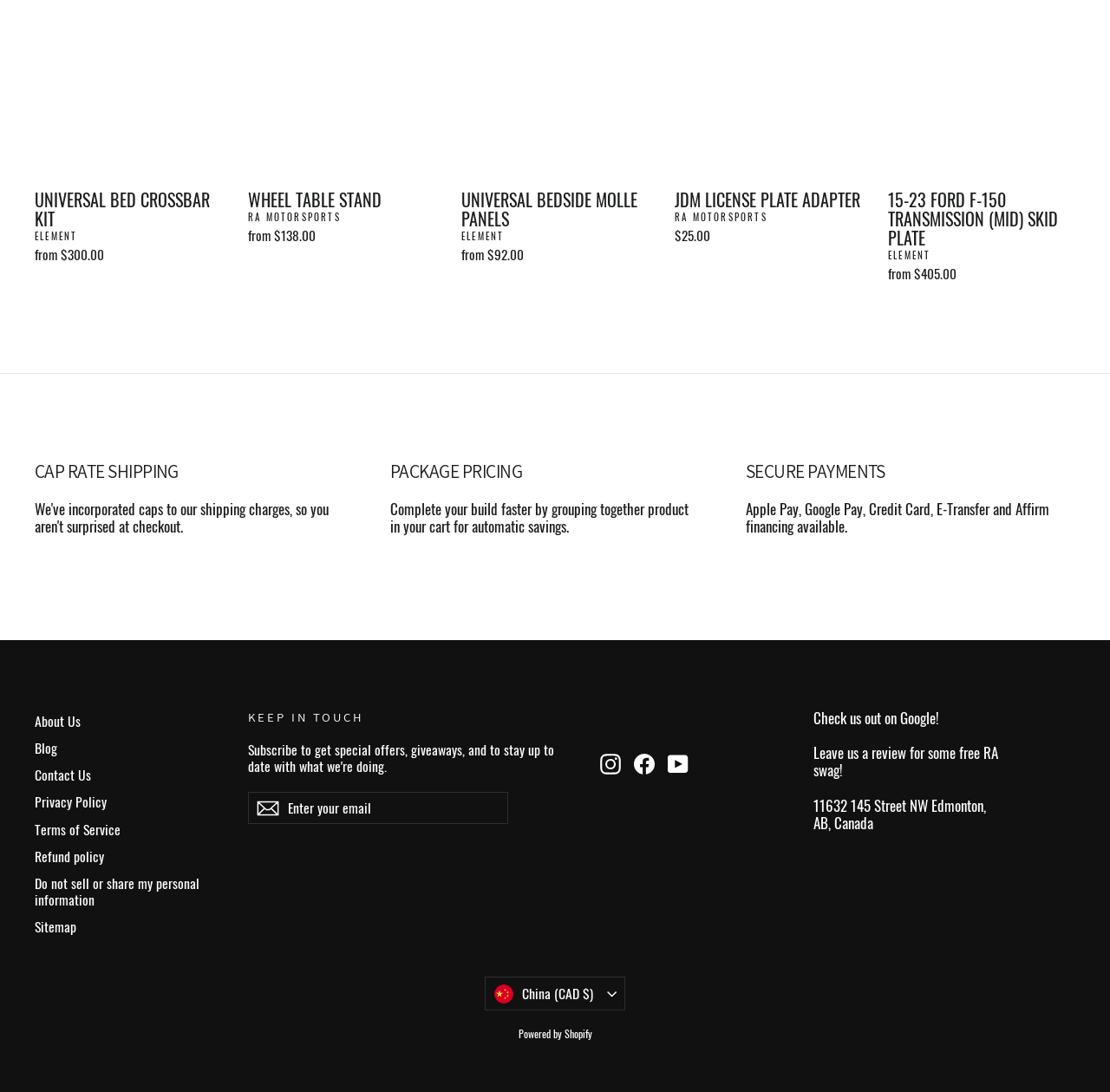Based on the image, please respond to the question with as much detail as possible:
What is the purpose of the 'Quick view' buttons?

The 'Quick view' buttons are placed next to each product link, suggesting that they allow users to quickly view the details of the corresponding product without having to navigate to a separate page.